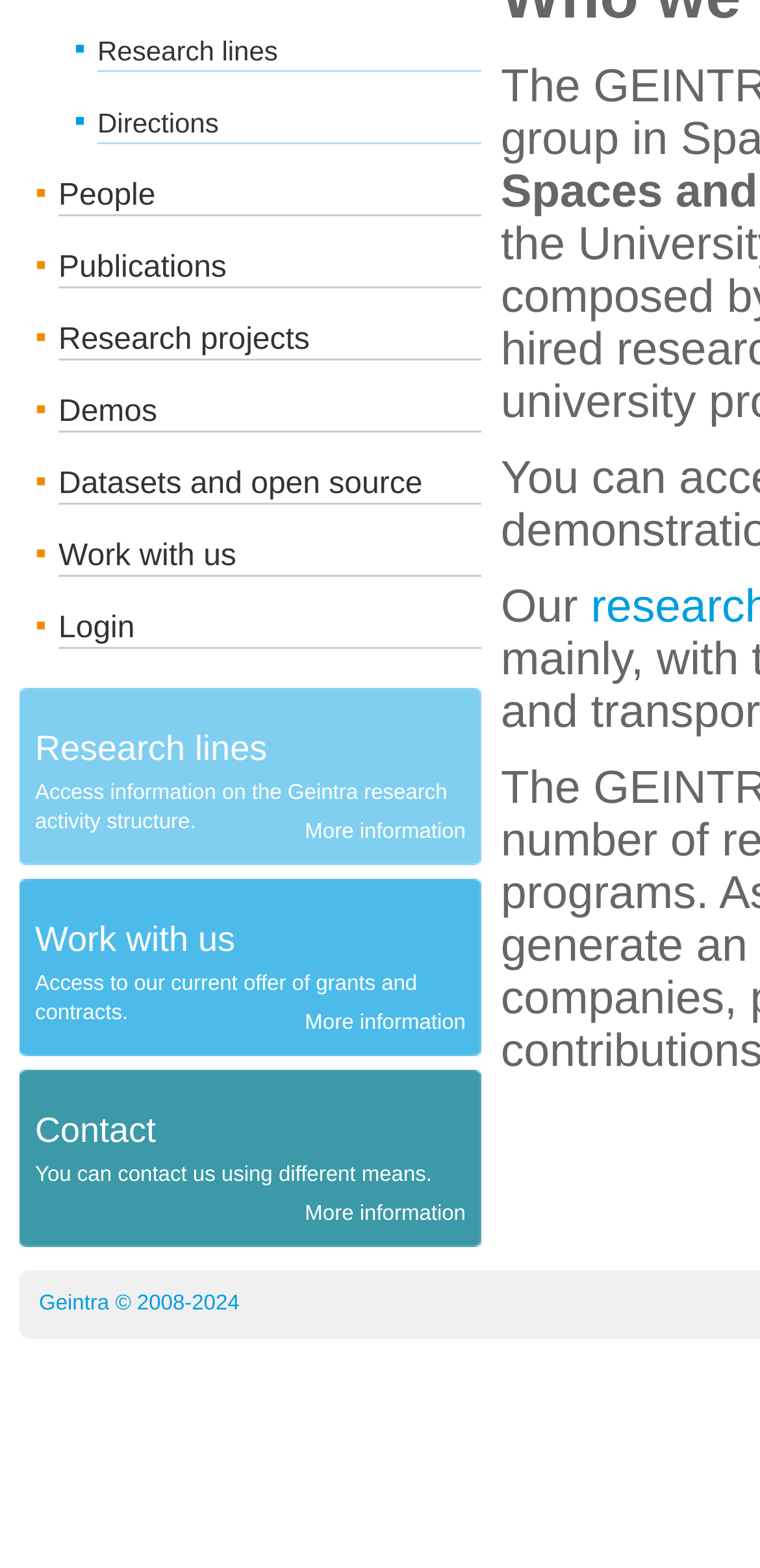Given the description of a UI element: "Work with us", identify the bounding box coordinates of the matching element in the webpage screenshot.

[0.077, 0.344, 0.311, 0.365]